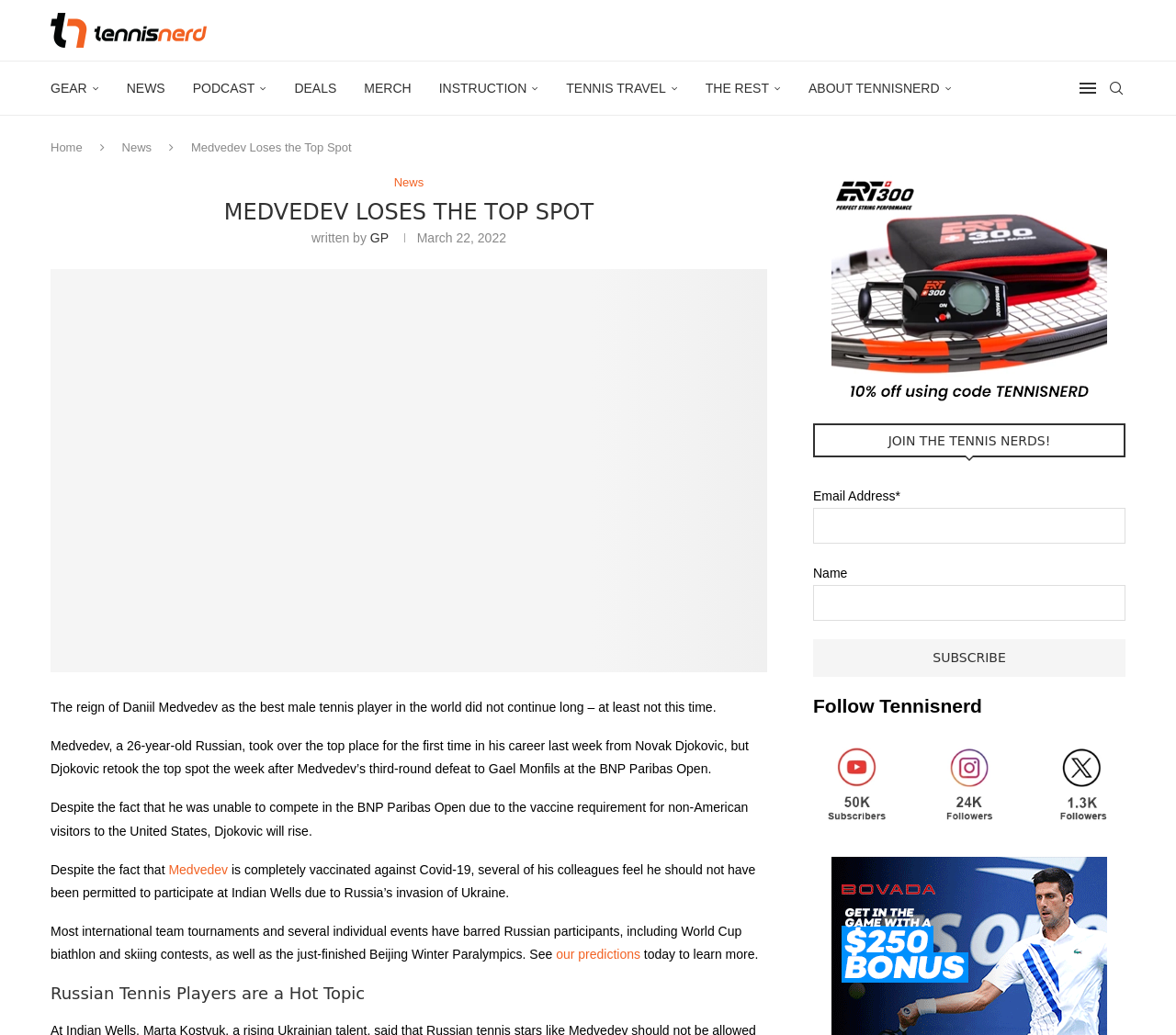Specify the bounding box coordinates of the area to click in order to follow the given instruction: "Follow Tennisnerd on Twitter."

[0.883, 0.711, 0.957, 0.725]